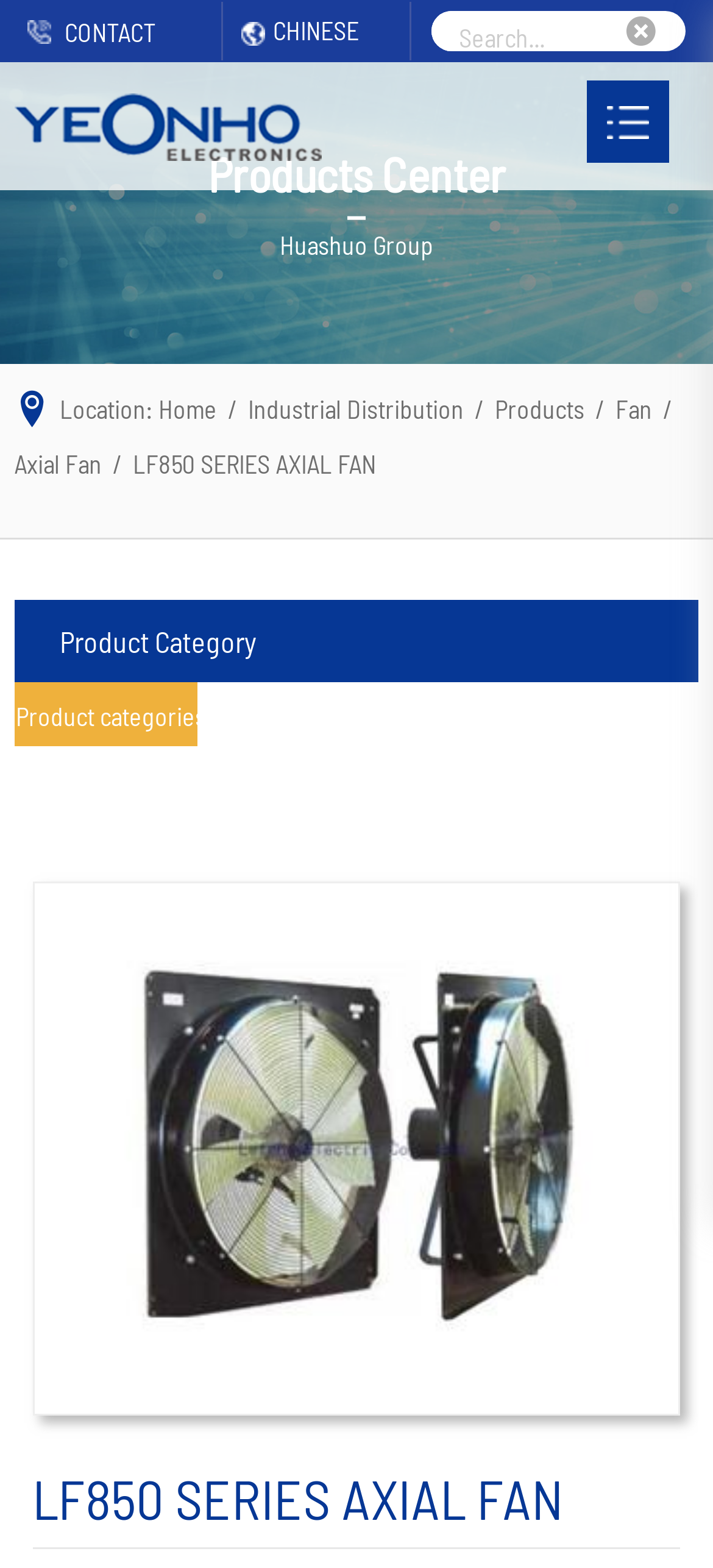Identify the bounding box coordinates of the section to be clicked to complete the task described by the following instruction: "Search for products". The coordinates should be four float numbers between 0 and 1, formatted as [left, top, right, bottom].

[0.605, 0.012, 0.933, 0.038]